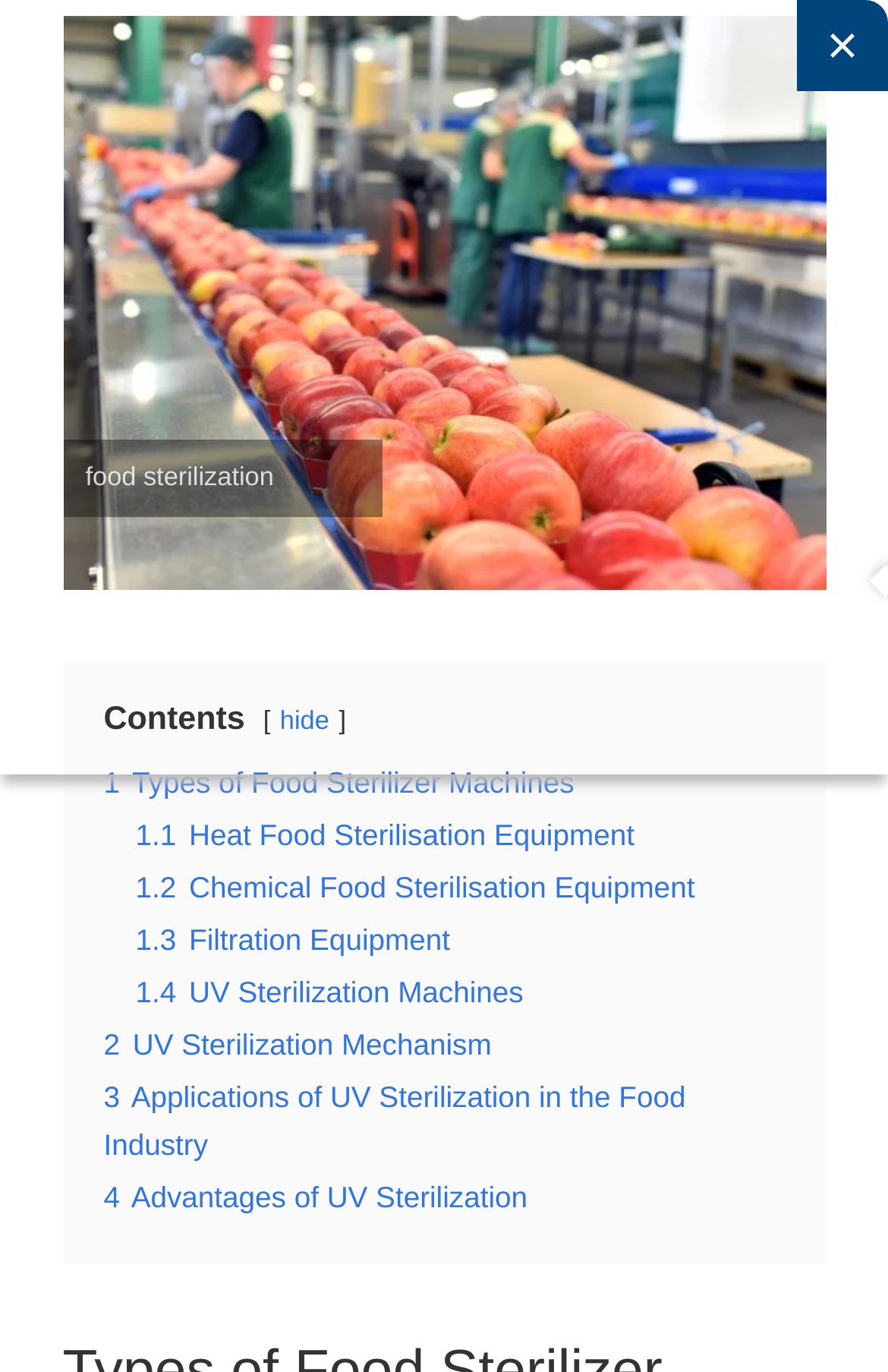What is the purpose of the 'hide' link?
Give a one-word or short-phrase answer derived from the screenshot.

To hide contents